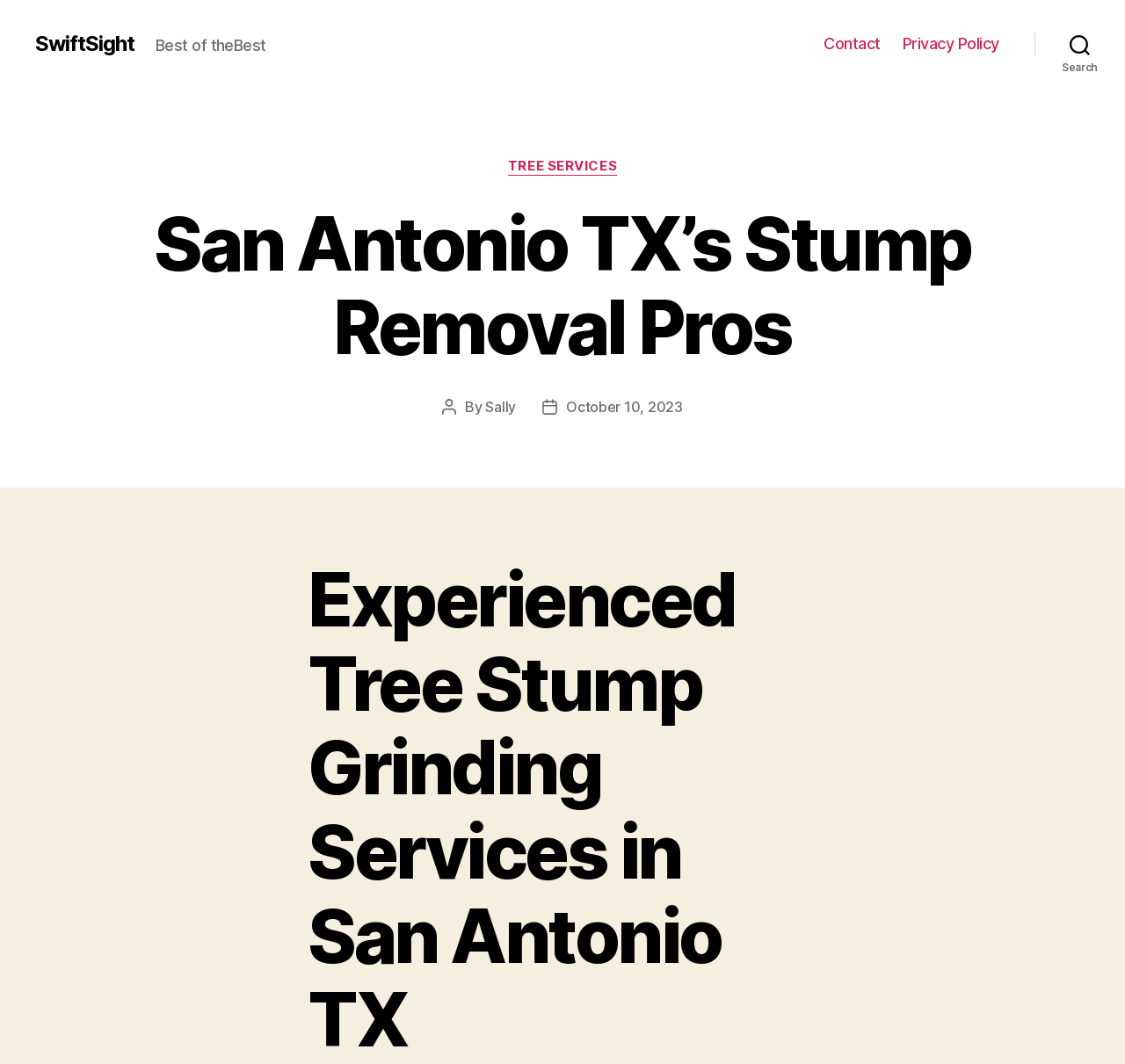Predict the bounding box of the UI element based on this description: "October 10, 2023".

[0.503, 0.374, 0.607, 0.391]